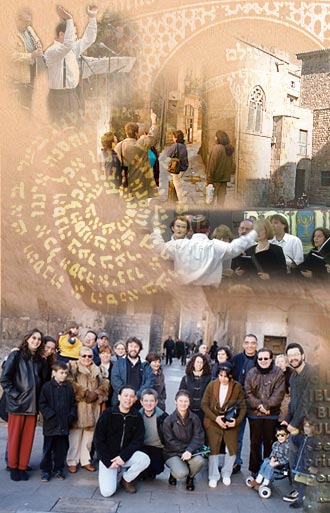Give a thorough explanation of the image.

The image captures the essence of Jewish heritage and community in Barcelona. It features a collage of scenes highlighting various aspects of Jewish life and culture, including engaging tours and communal gatherings. The top section displays individuals participating in a religious or cultural ceremony, showcasing joyful expressions and active involvement. The middle part features groups exploring historical architecture, with a focus on significant landmarks that reflect the rich Jewish history of the area. Finally, the bottom section presents a diverse group of people posing together, symbolizing unity and shared experiences within the Jewish community. This image serves as a visual representation of "Barcelona Jewish Tours," promoting the exploration and celebration of Sephardic heritage in Catalonia.